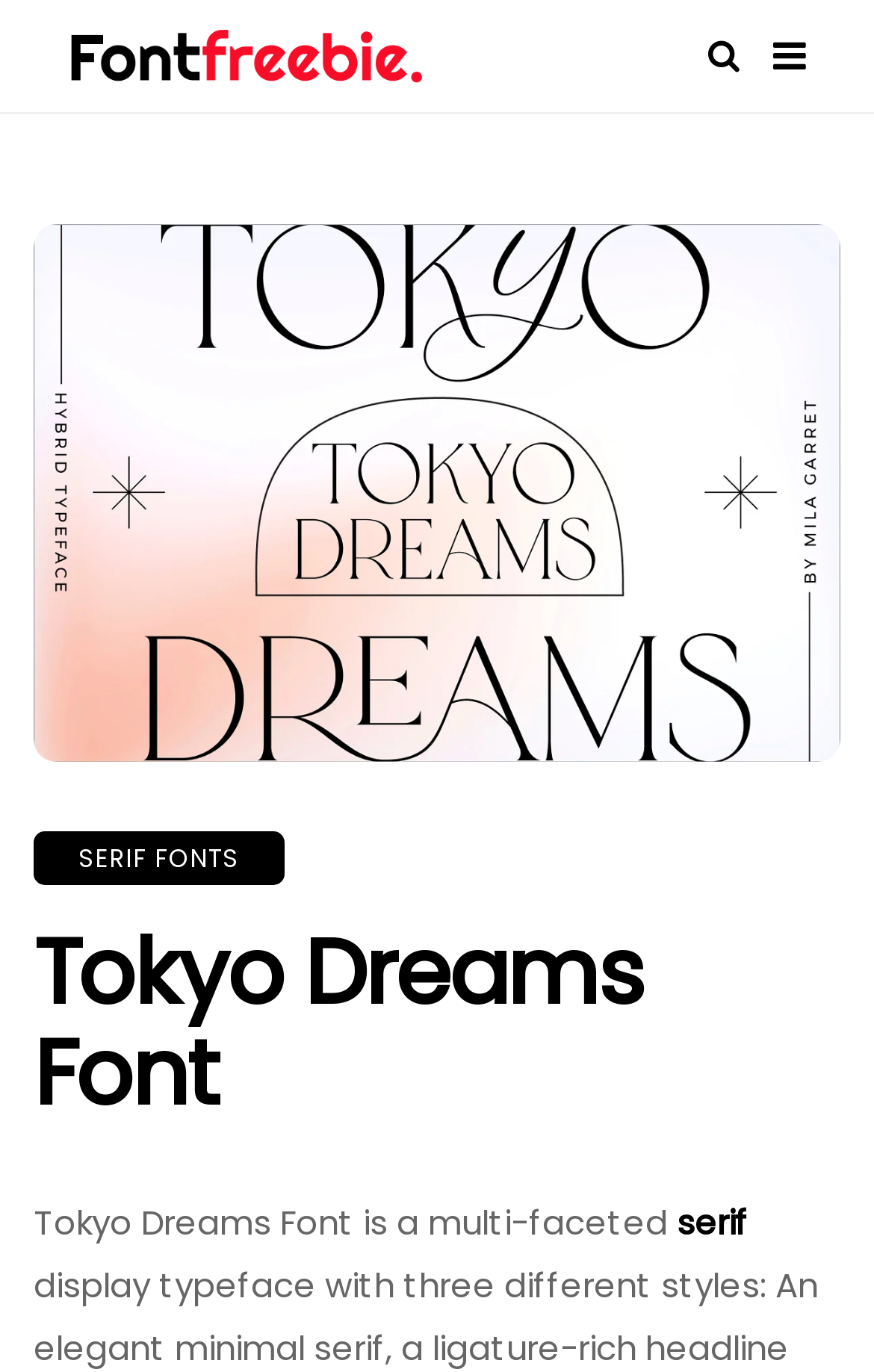What is the main topic of the webpage?
Provide an in-depth answer to the question, covering all aspects.

The webpage is focused on the Tokyo Dreams Font, with a large image of the font, a heading with the font name, and a description of the font's characteristics, indicating that the main topic of the webpage is the font.